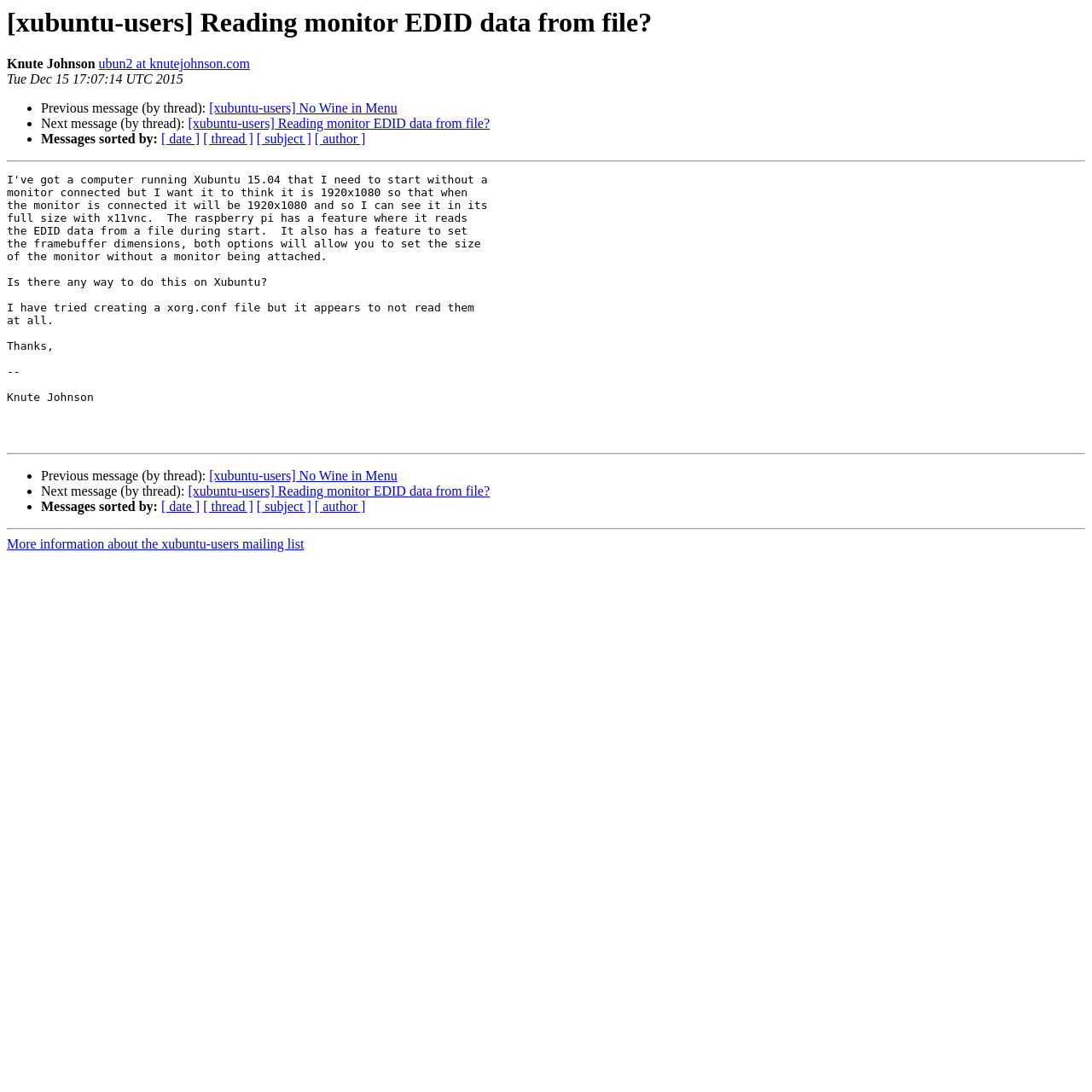Answer this question in one word or a short phrase: Who is the author of the message?

Knute Johnson